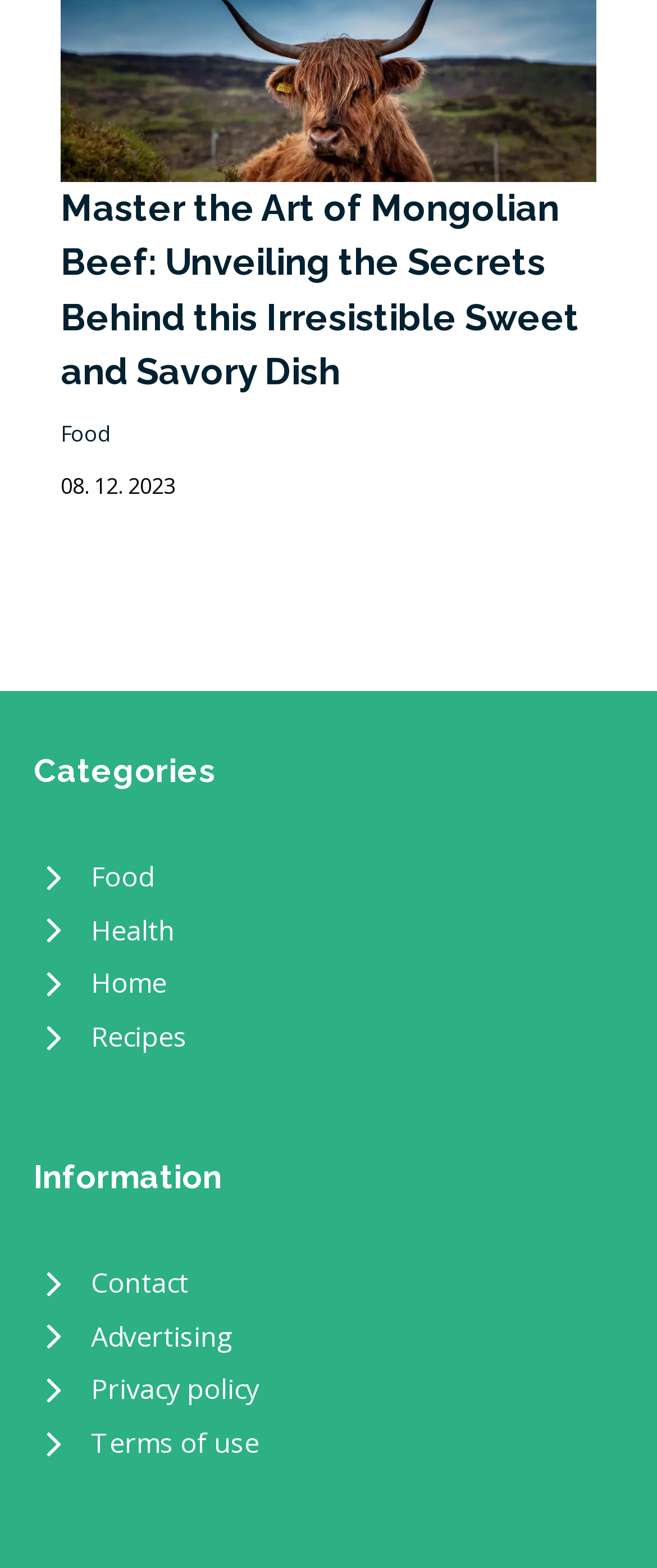Determine the bounding box coordinates of the element's region needed to click to follow the instruction: "visit the Home page". Provide these coordinates as four float numbers between 0 and 1, formatted as [left, top, right, bottom].

[0.051, 0.611, 0.949, 0.645]